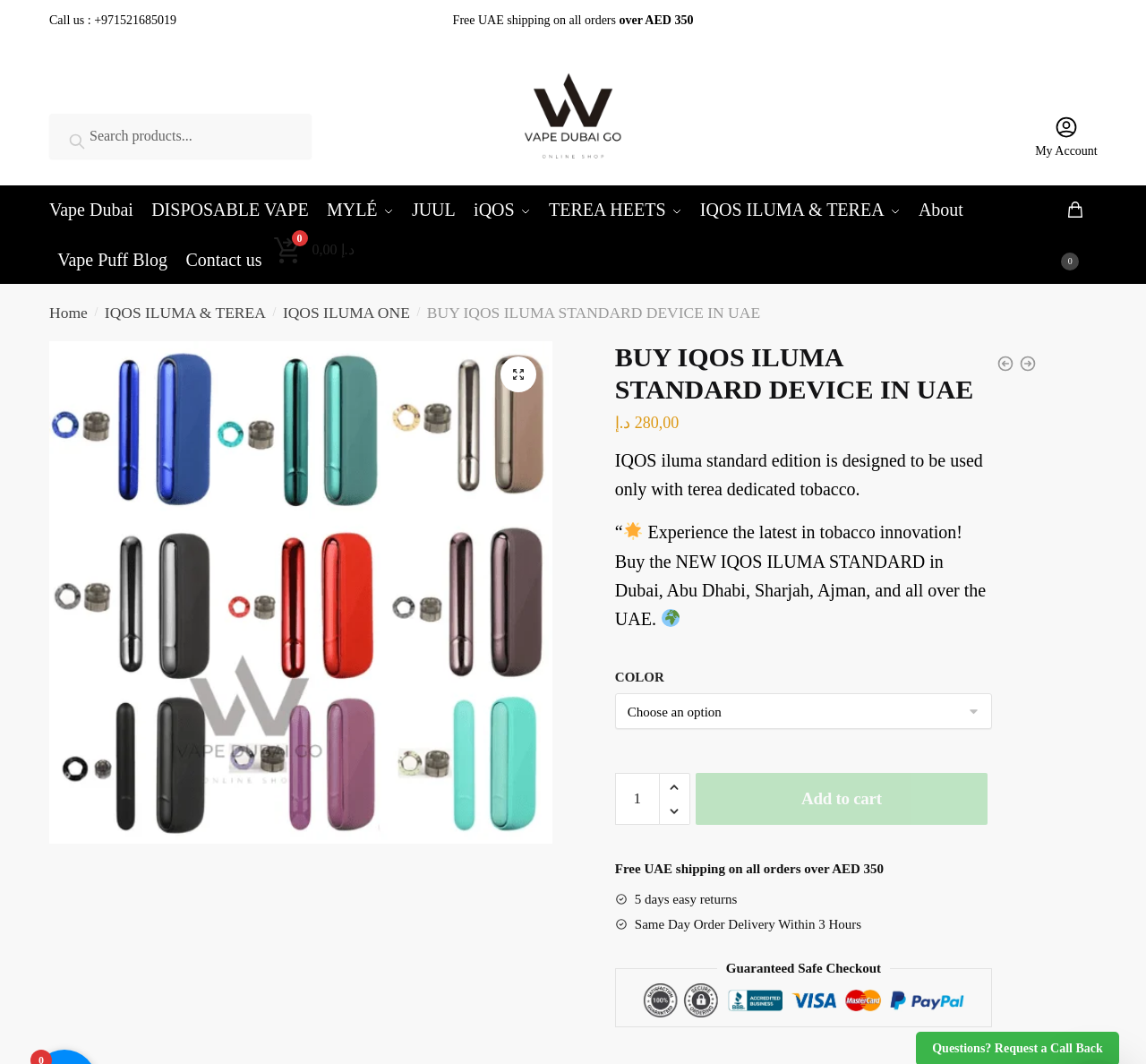Could you locate the bounding box coordinates for the section that should be clicked to accomplish this task: "Go to My Account".

[0.894, 0.103, 0.967, 0.152]